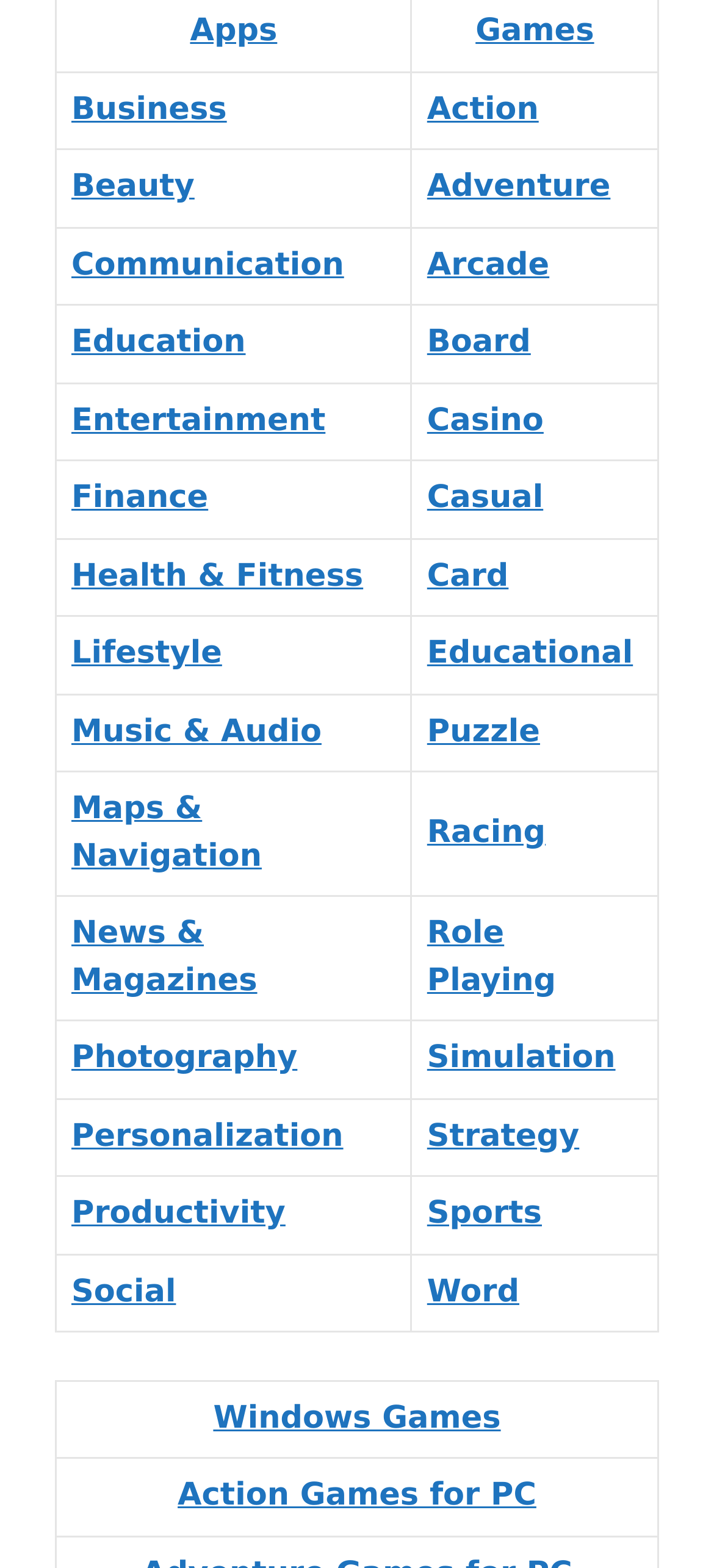Identify the bounding box for the described UI element. Provide the coordinates in (top-left x, top-left y, bottom-right x, bottom-right y) format with values ranging from 0 to 1: Action Games for PC

[0.249, 0.942, 0.751, 0.966]